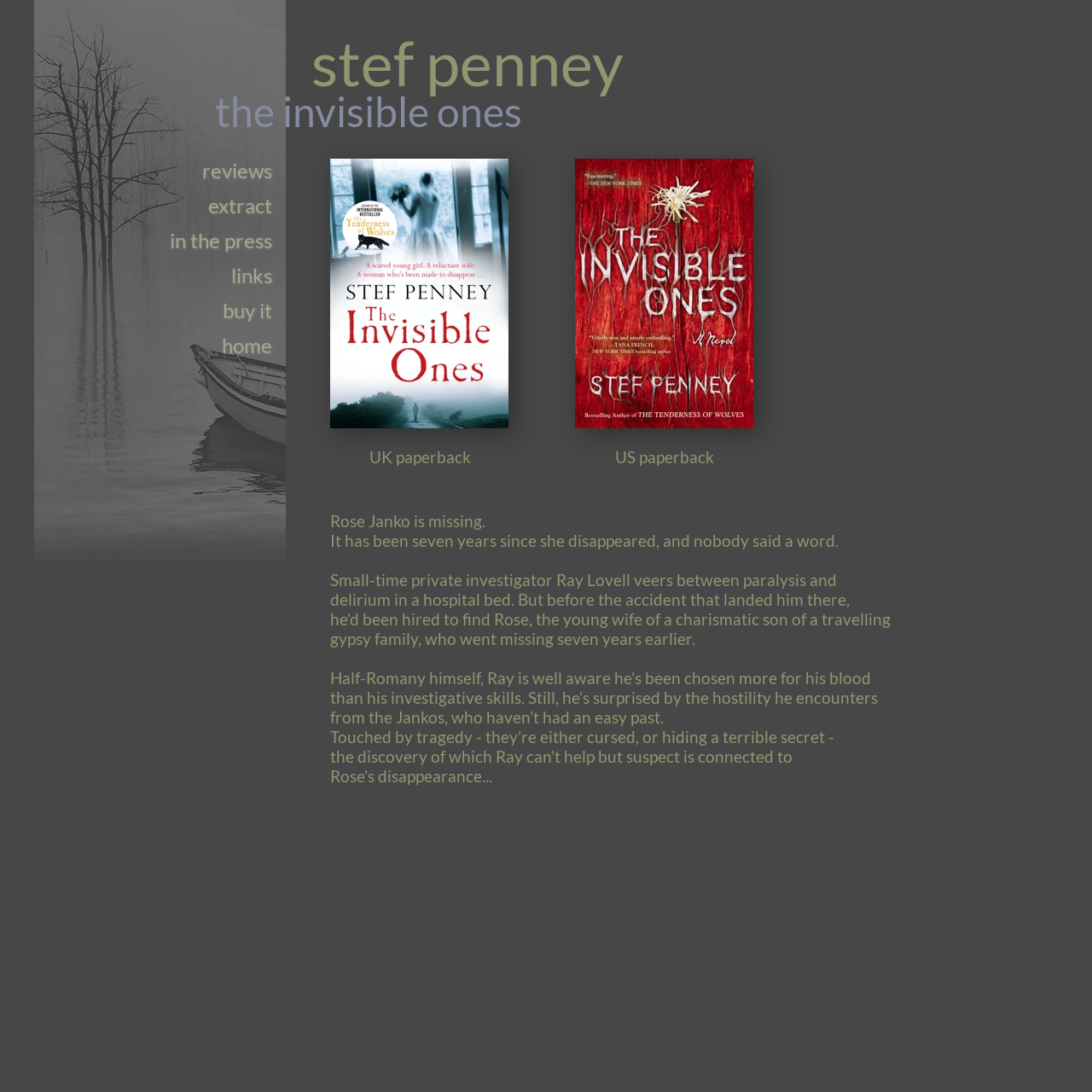Review the image closely and give a comprehensive answer to the question: What are the formats of the book available?

The formats of the book can be found in the heading elements with the texts 'UK paperback' and 'US paperback' at coordinates [0.323, 0.409, 0.446, 0.427] and [0.548, 0.409, 0.668, 0.427] respectively.